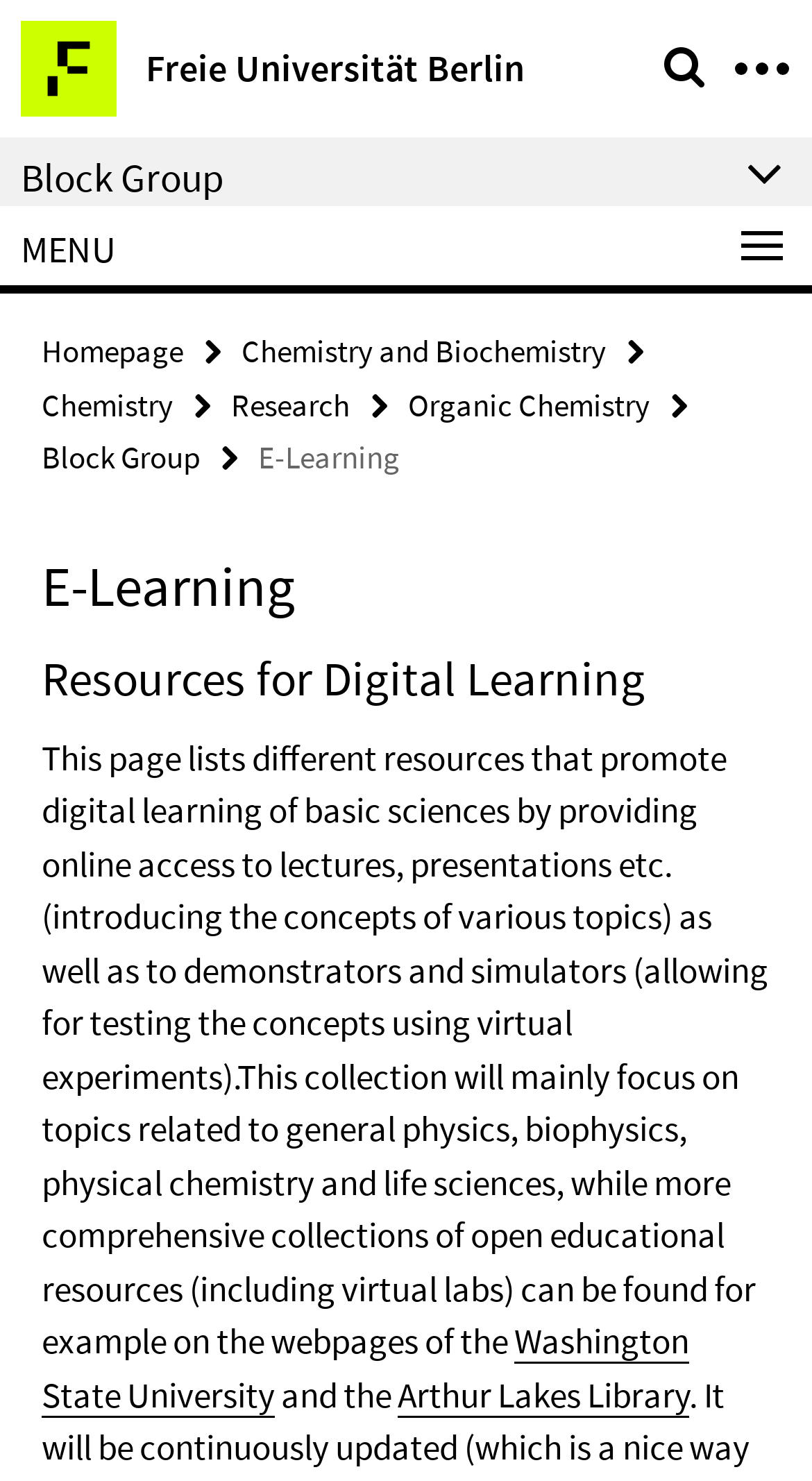Please specify the bounding box coordinates of the element that should be clicked to execute the given instruction: 'Explore the 'HEALTH' section'. Ensure the coordinates are four float numbers between 0 and 1, expressed as [left, top, right, bottom].

None